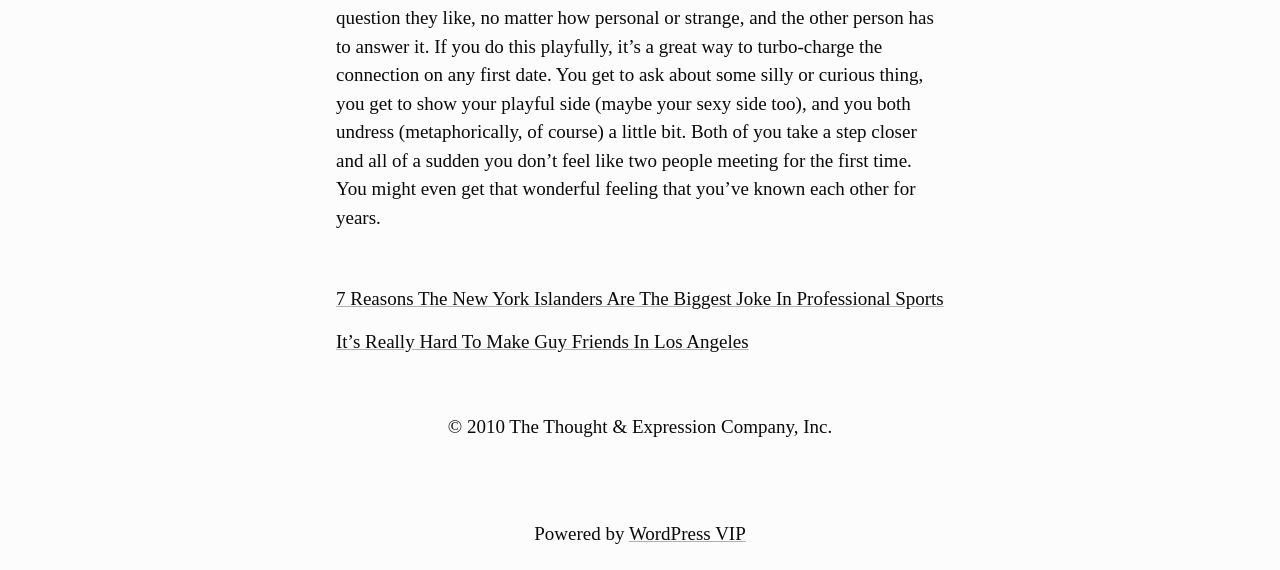From the webpage screenshot, predict the bounding box of the UI element that matches this description: "WordPress VIP".

[0.491, 0.918, 0.583, 0.955]